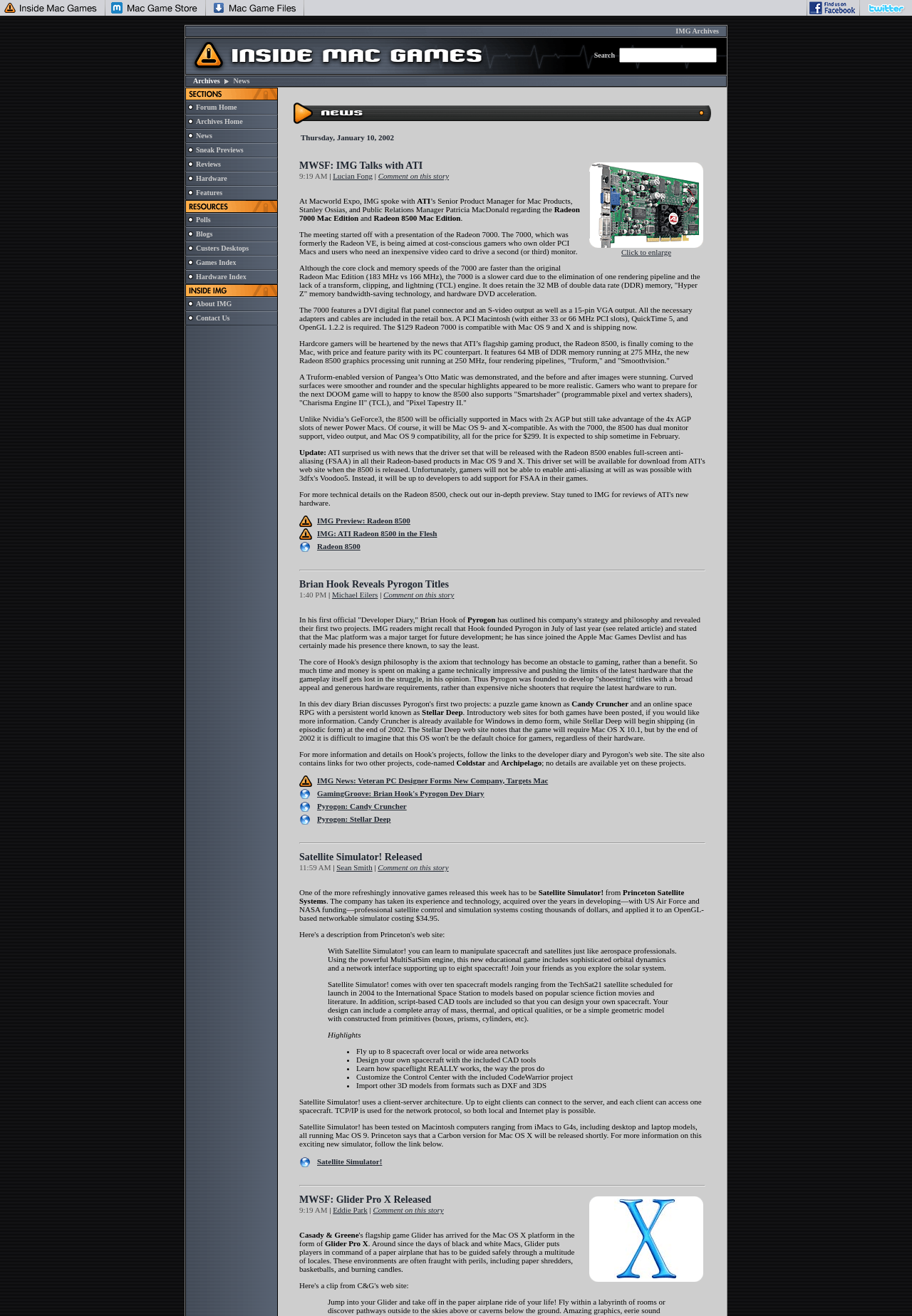Identify the bounding box coordinates of the clickable region required to complete the instruction: "Click on the Archives Home link". The coordinates should be given as four float numbers within the range of 0 and 1, i.e., [left, top, right, bottom].

[0.215, 0.089, 0.266, 0.095]